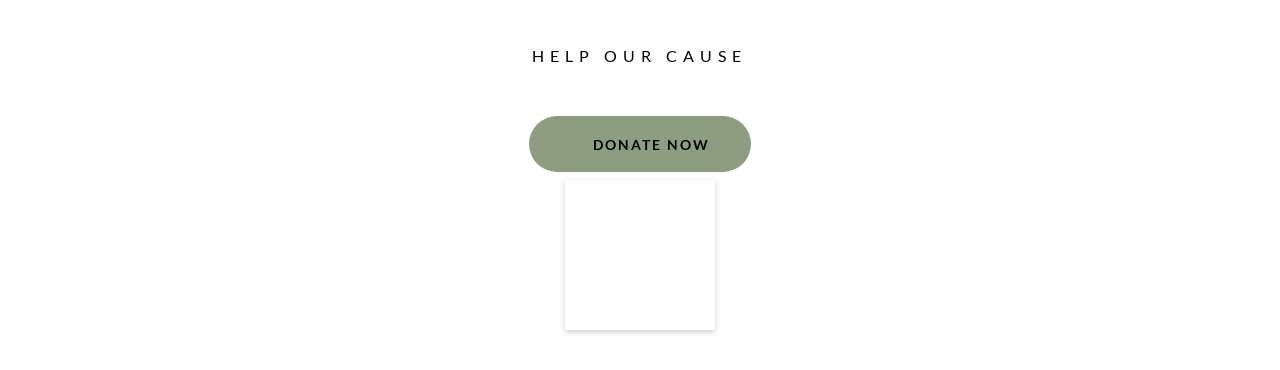What is the label on the rectangular button?
Using the image, respond with a single word or phrase.

DONATE NOW